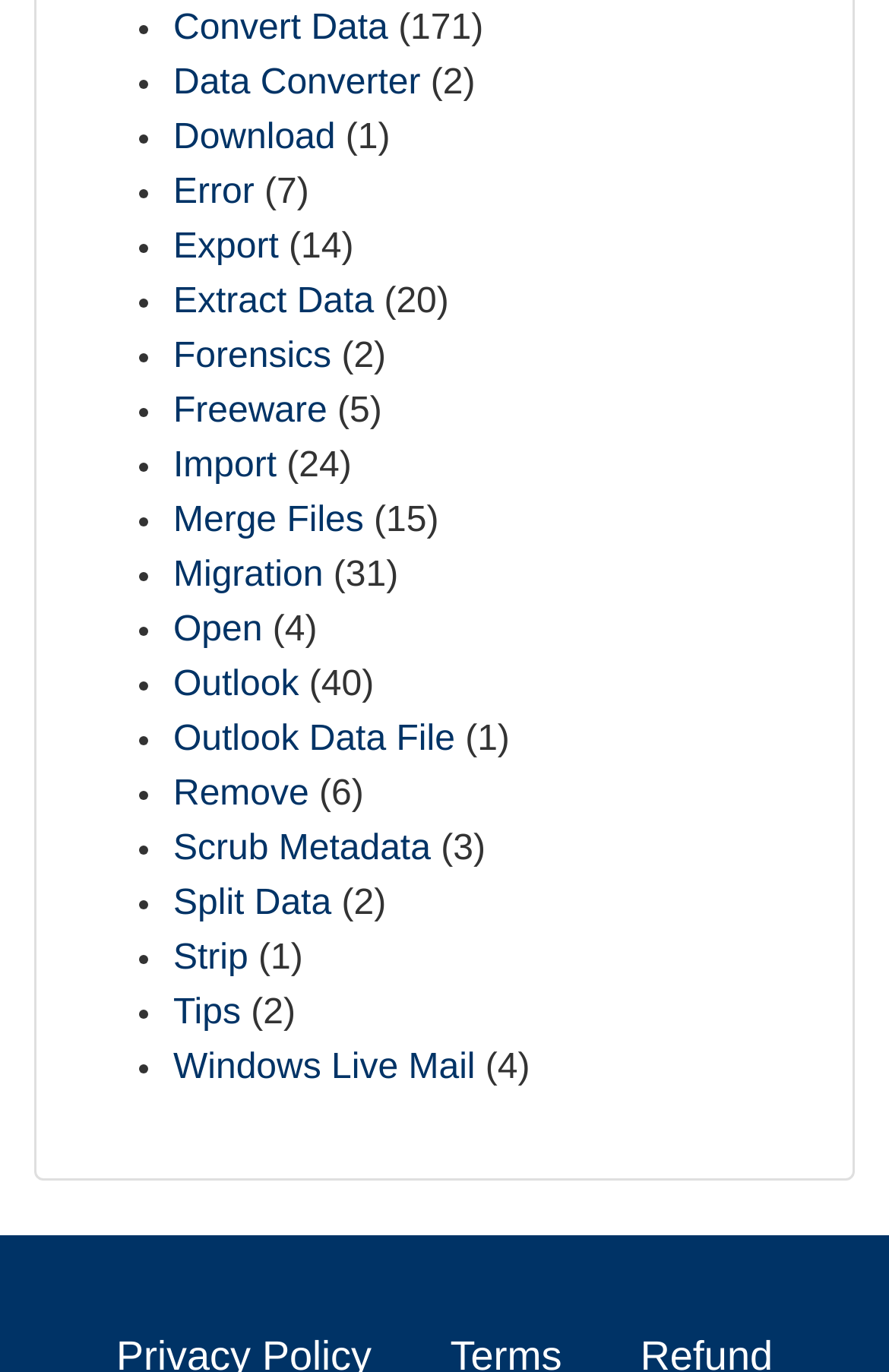Given the description: "Freeware", determine the bounding box coordinates of the UI element. The coordinates should be formatted as four float numbers between 0 and 1, [left, top, right, bottom].

[0.195, 0.285, 0.368, 0.313]